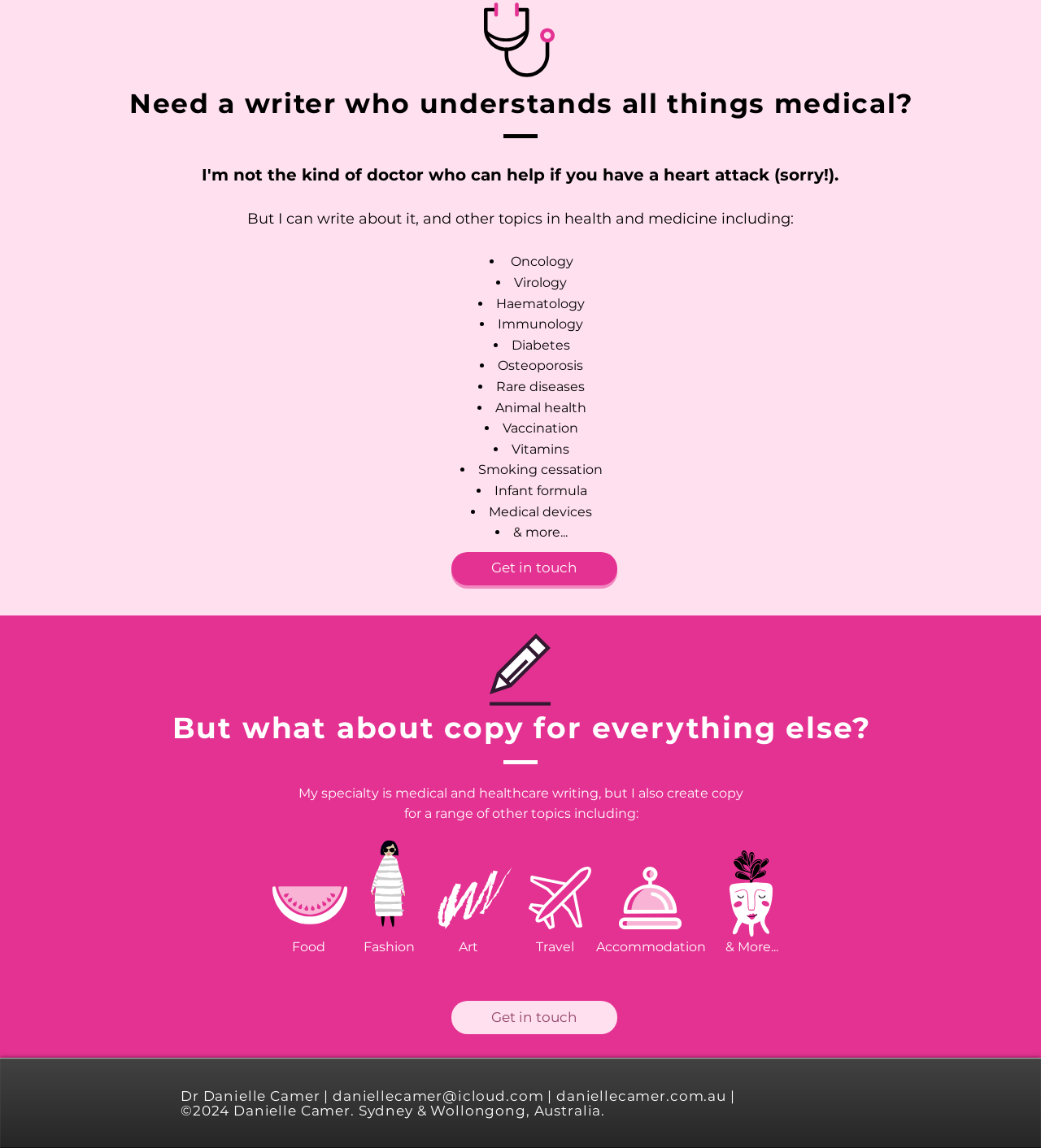From the image, can you give a detailed response to the question below:
What is the writer's contact information?

The writer's contact information is provided in the footer section, which includes the email address daniellecamer@icloud.com, as well as a link to get in touch.